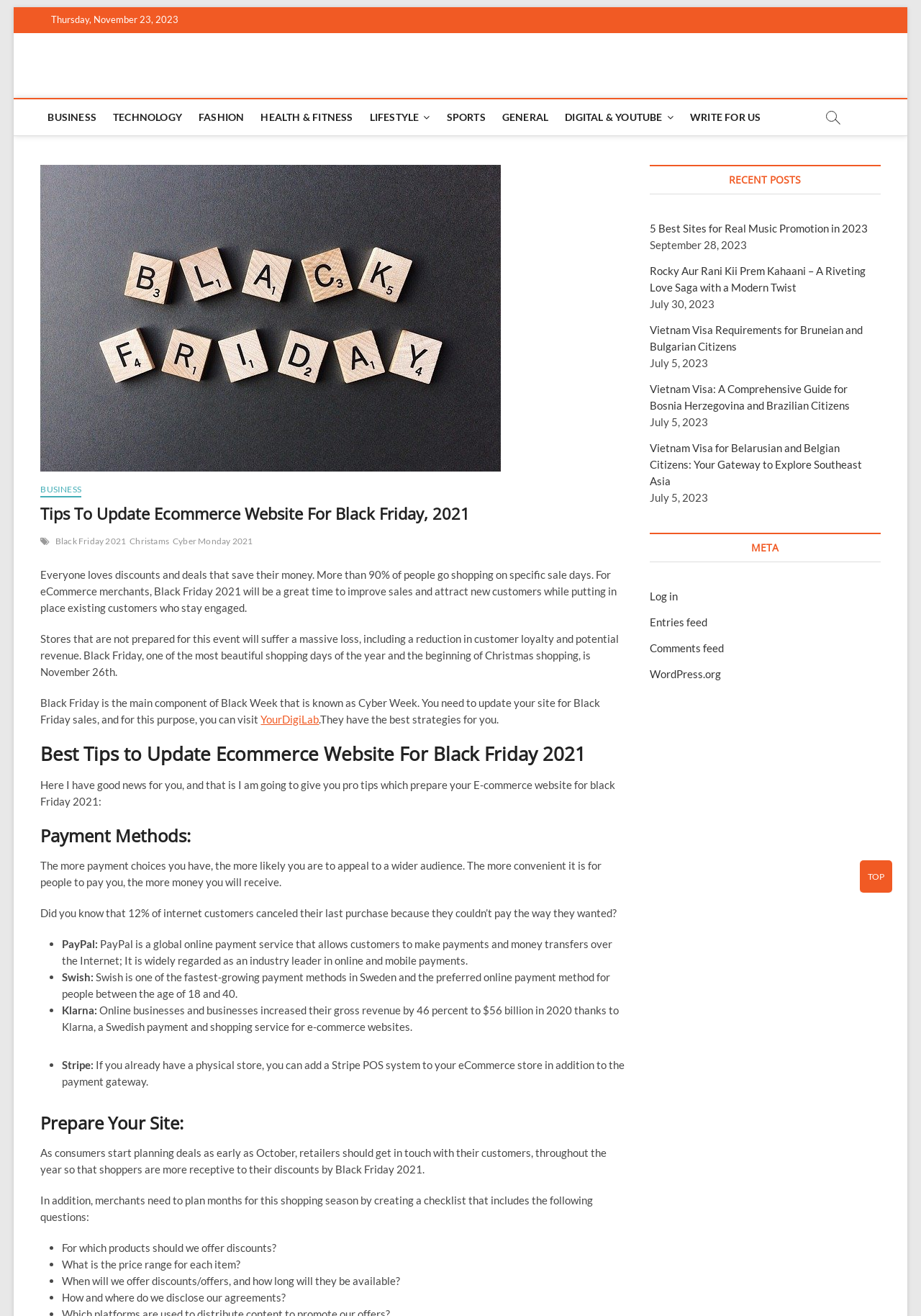What payment methods are mentioned on this webpage?
Offer a detailed and exhaustive answer to the question.

The webpage mentions four payment methods that eCommerce merchants can consider offering to their customers: PayPal, Swish, Klarna, and Stripe. Each payment method is briefly described, highlighting its benefits and features.